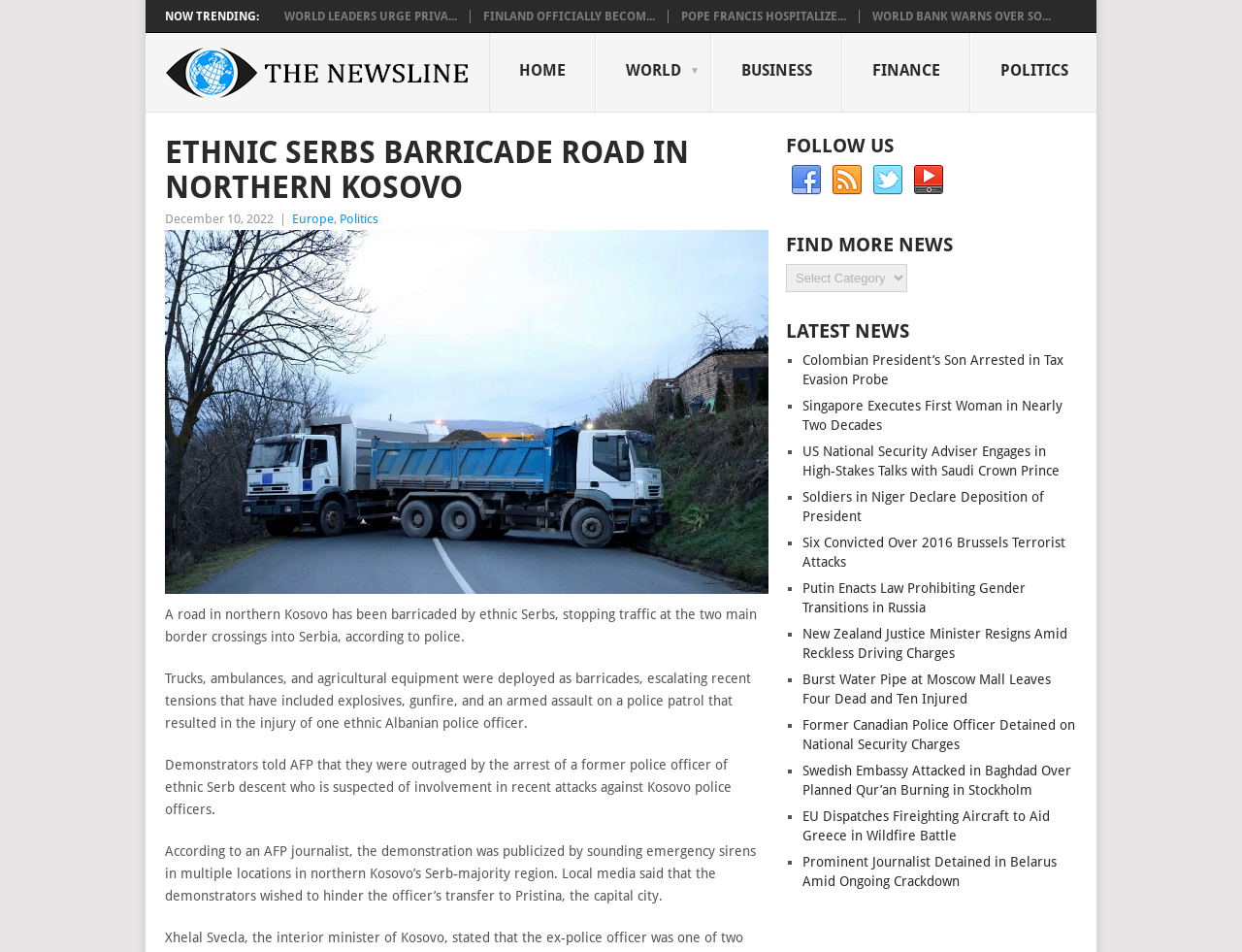Construct a comprehensive caption that outlines the webpage's structure and content.

The webpage is a news article from "The Newsline" with the title "Ethnic Serbs Barricade Road in Northern Kosovo". At the top, there is a navigation menu with links to "HOME", "WORLD", "BUSINESS", "FINANCE", and "POLITICS". Below the navigation menu, there is a section with trending news links, including "WORLD LEADERS URGE PRIVACY", "FINLAND OFFICIALLY BECOMES", and "POPE FRANCIS HOSPITALIZED".

The main article is divided into sections. The first section has a heading "ETHNIC SERBS BARRICADE ROAD IN NORTHERN KOSOVO" and a subheading "December 10, 2022". Below the heading, there is an image of the barricaded road in Kosovo. The article text describes the situation, stating that ethnic Serbs have barricaded a road in northern Kosovo, stopping traffic at the two main border crossings into Serbia.

The article continues with more text, describing the deployment of trucks, ambulances, and agricultural equipment as barricades, and the injury of an ethnic Albanian police officer. The article also mentions the arrest of a former police officer of ethnic Serb descent and the demonstration by ethnic Serbs.

On the right side of the article, there is a section with links to social media platforms, including Facebook, RSS, Twitter, and YouTube. Below this section, there is a heading "FIND MORE NEWS" with a dropdown menu. Further down, there is a section with the latest news, featuring a list of news articles with brief summaries, including "Colombian President’s Son Arrested in Tax Evasion Probe", "Singapore Executes First Woman in Nearly Two Decades", and "US National Security Adviser Engages in High-Stakes Talks with Saudi Crown Prince".